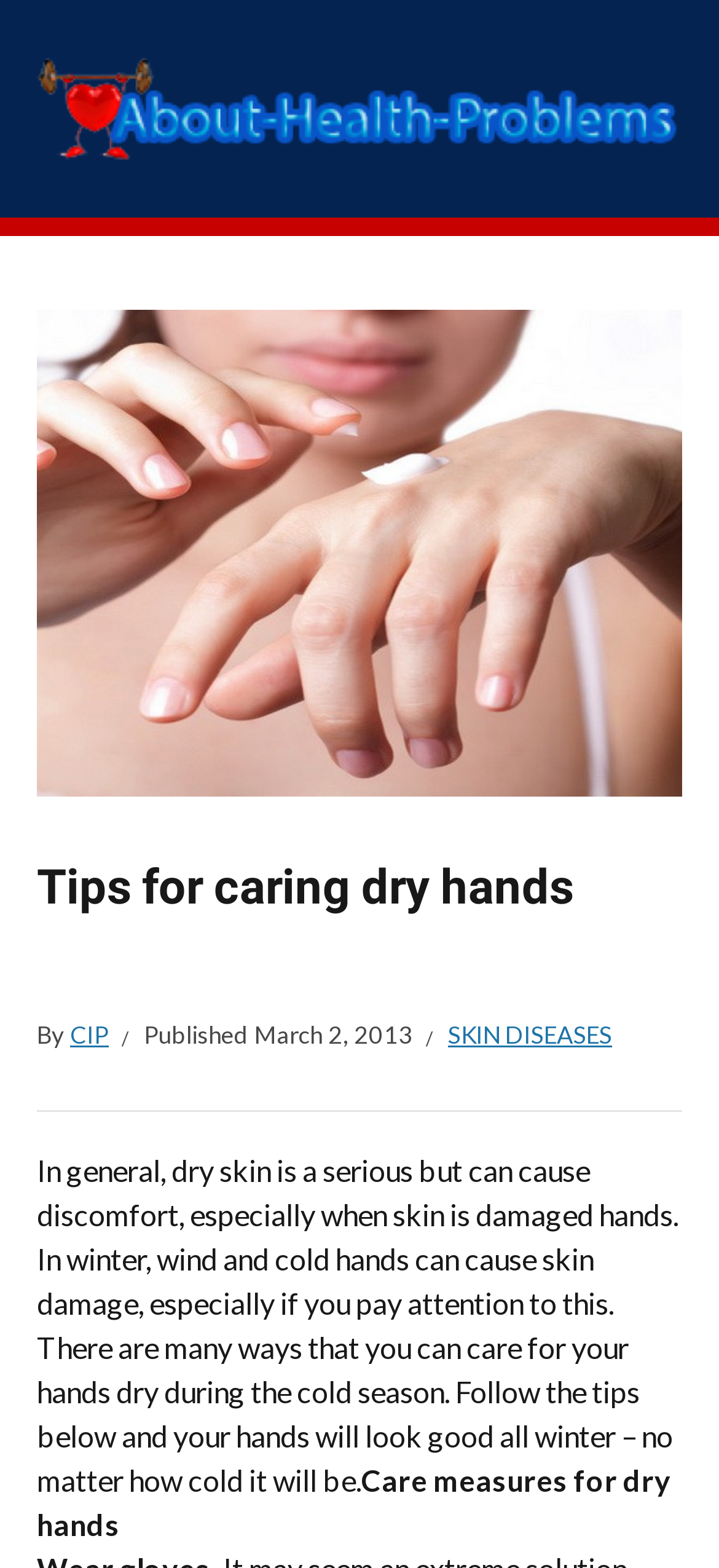Determine the webpage's heading and output its text content.

Tips for caring dry hands